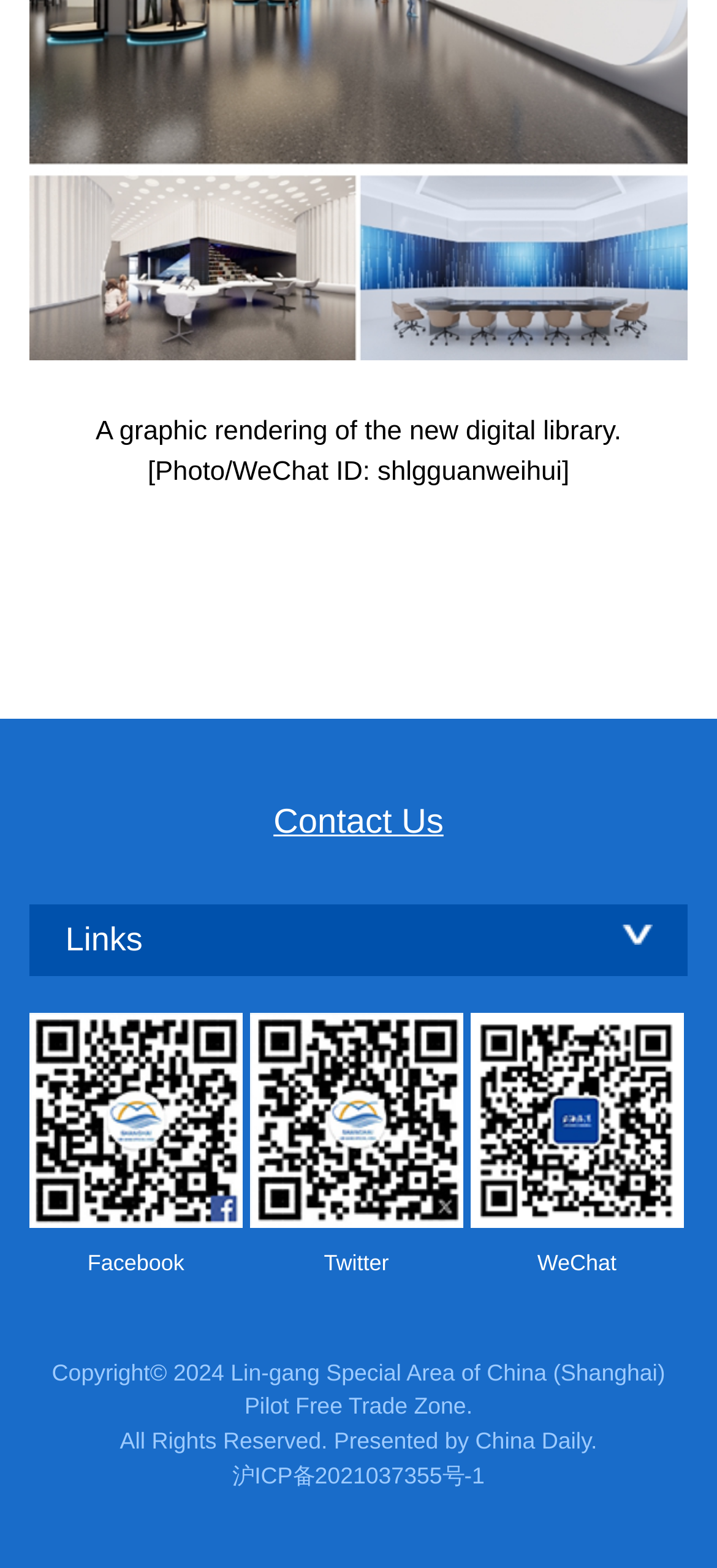What is the year of copyright?
Using the image as a reference, answer with just one word or a short phrase.

2024